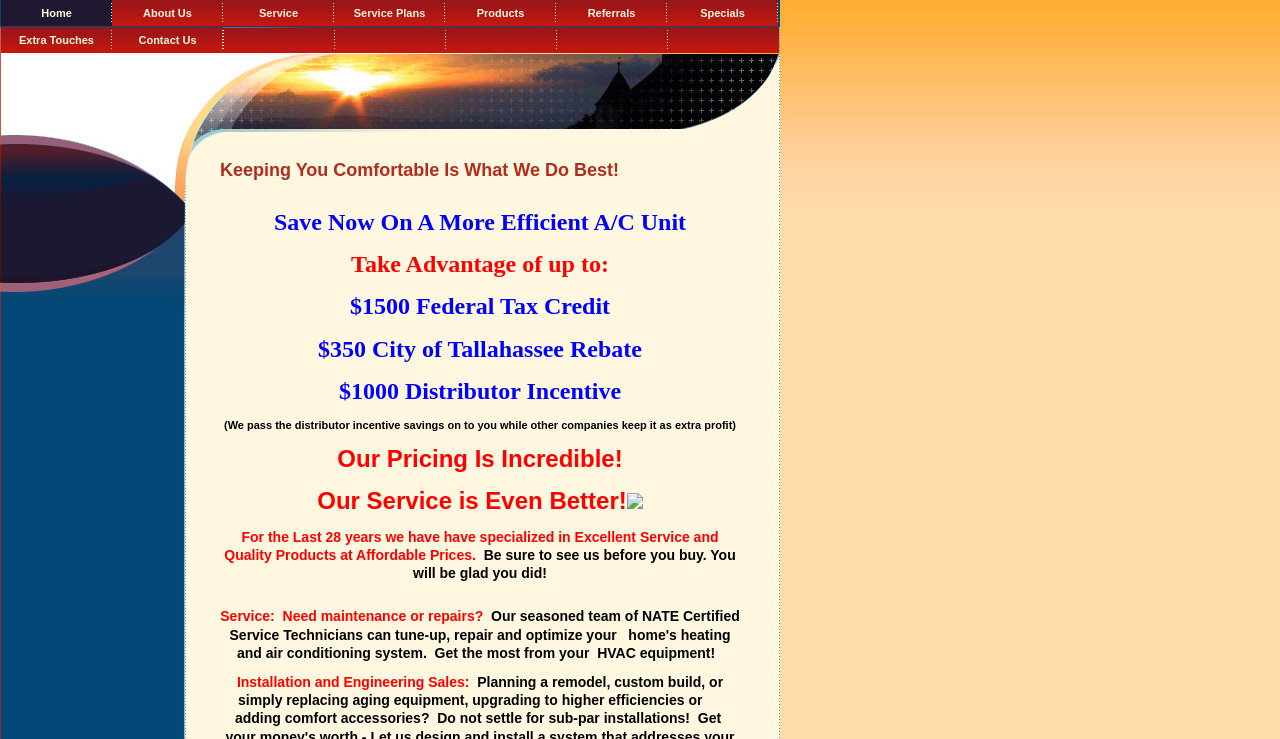Please find the bounding box coordinates in the format (top-left x, top-left y, bottom-right x, bottom-right y) for the given element description. Ensure the coordinates are floating point numbers between 0 and 1. Description: Extra Touches

[0.001, 0.037, 0.088, 0.072]